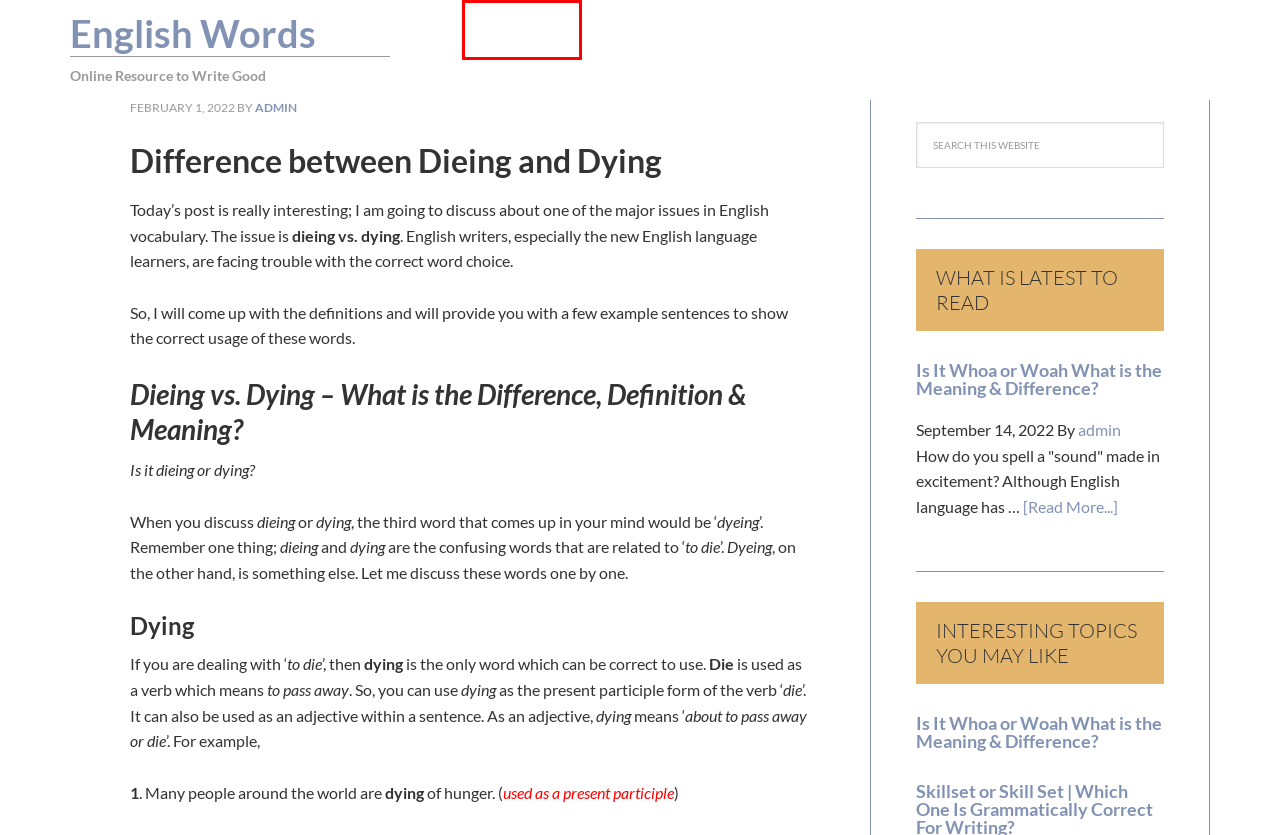Observe the provided screenshot of a webpage with a red bounding box around a specific UI element. Choose the webpage description that best fits the new webpage after you click on the highlighted element. These are your options:
A. Quick Dictionary - English Words
B. admin, Author at English Words
C. Wordeng - Online Resource of Grammar & Style to Write Good
D. WordPress Themes by StudioPress
E. AP Style Guide Archives | English Words
F. Confusing Words Archives | English Words
G. Is It Whoa or Woah When You Need To Show Excitement or Surprise?
H. Article - A Creative Piece of Writing

A